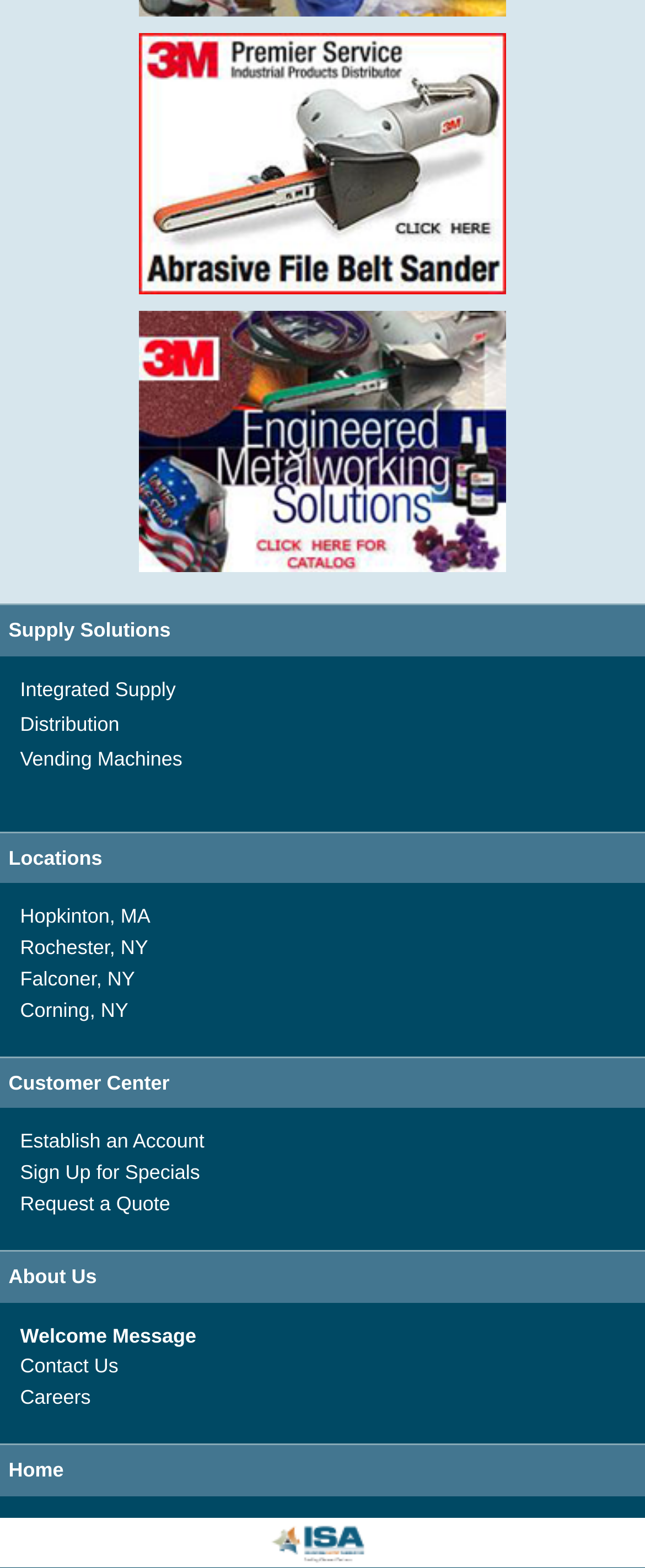Determine the bounding box coordinates of the region that needs to be clicked to achieve the task: "Go to Customer Center".

[0.0, 0.673, 0.999, 0.707]